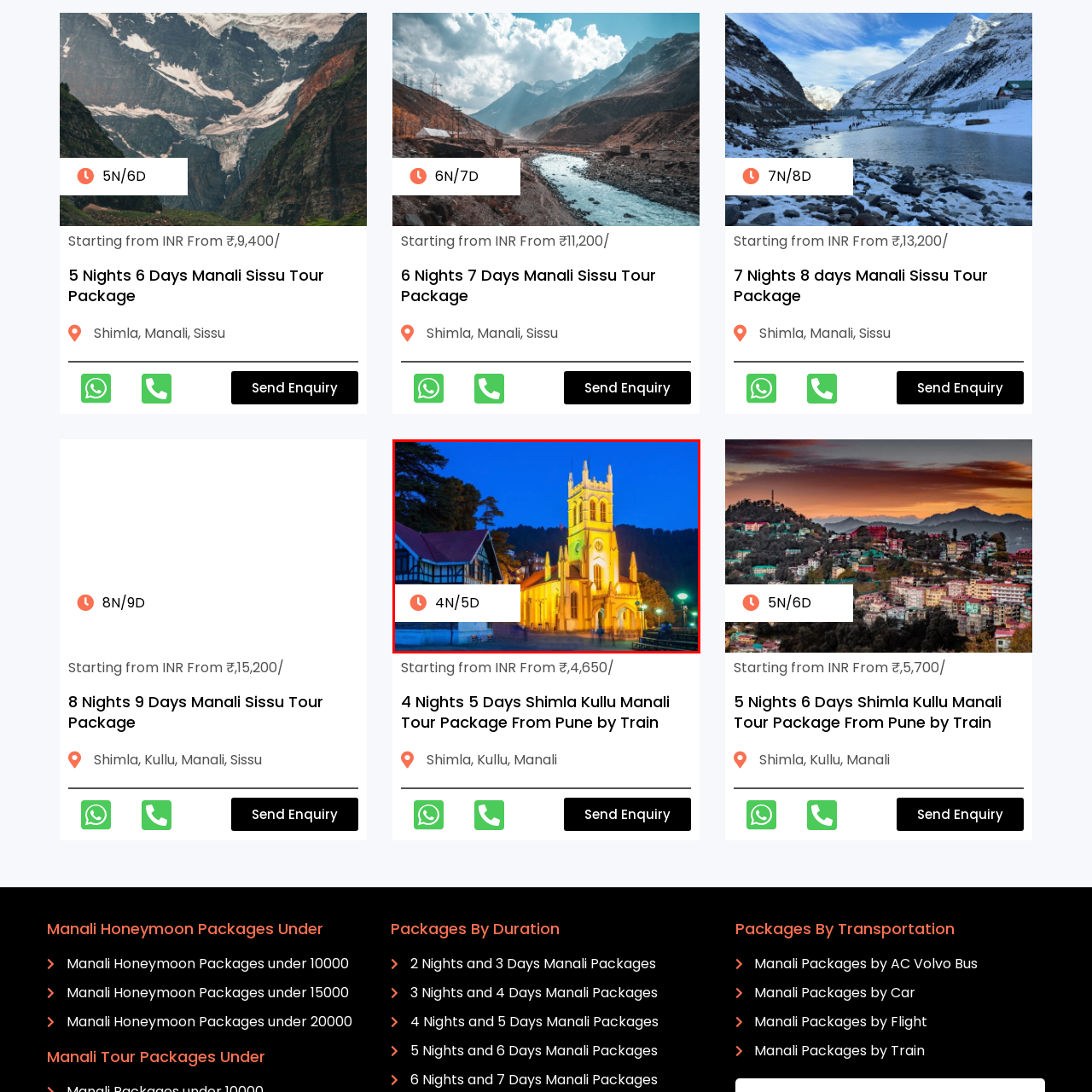Refer to the image enclosed in the red bounding box, then answer the following question in a single word or phrase: What is the cultural significance of the church's architecture?

Colonial heritage